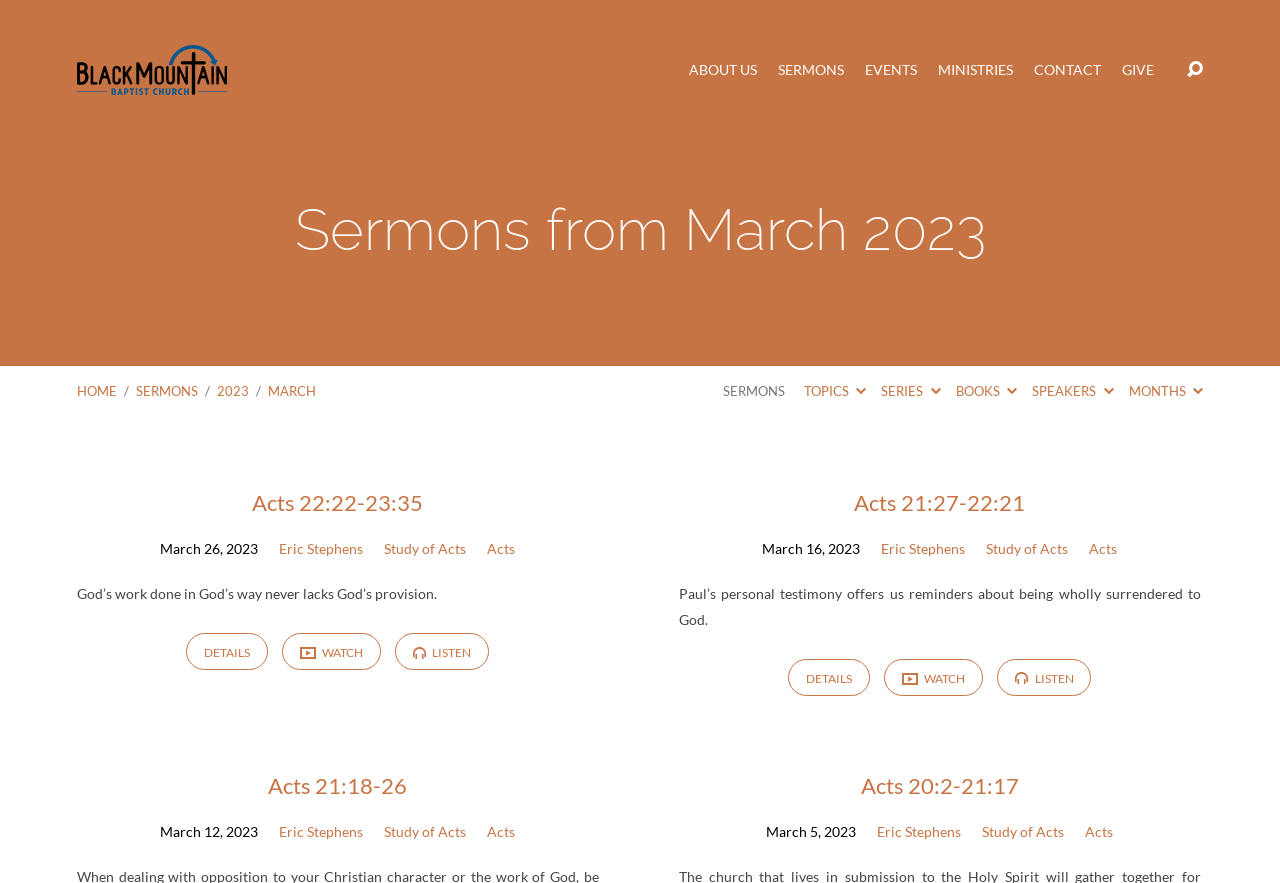Using the element description: "Order Zacky Website Builder Plan", determine the bounding box coordinates for the specified UI element. The coordinates should be four float numbers between 0 and 1, [left, top, right, bottom].

None